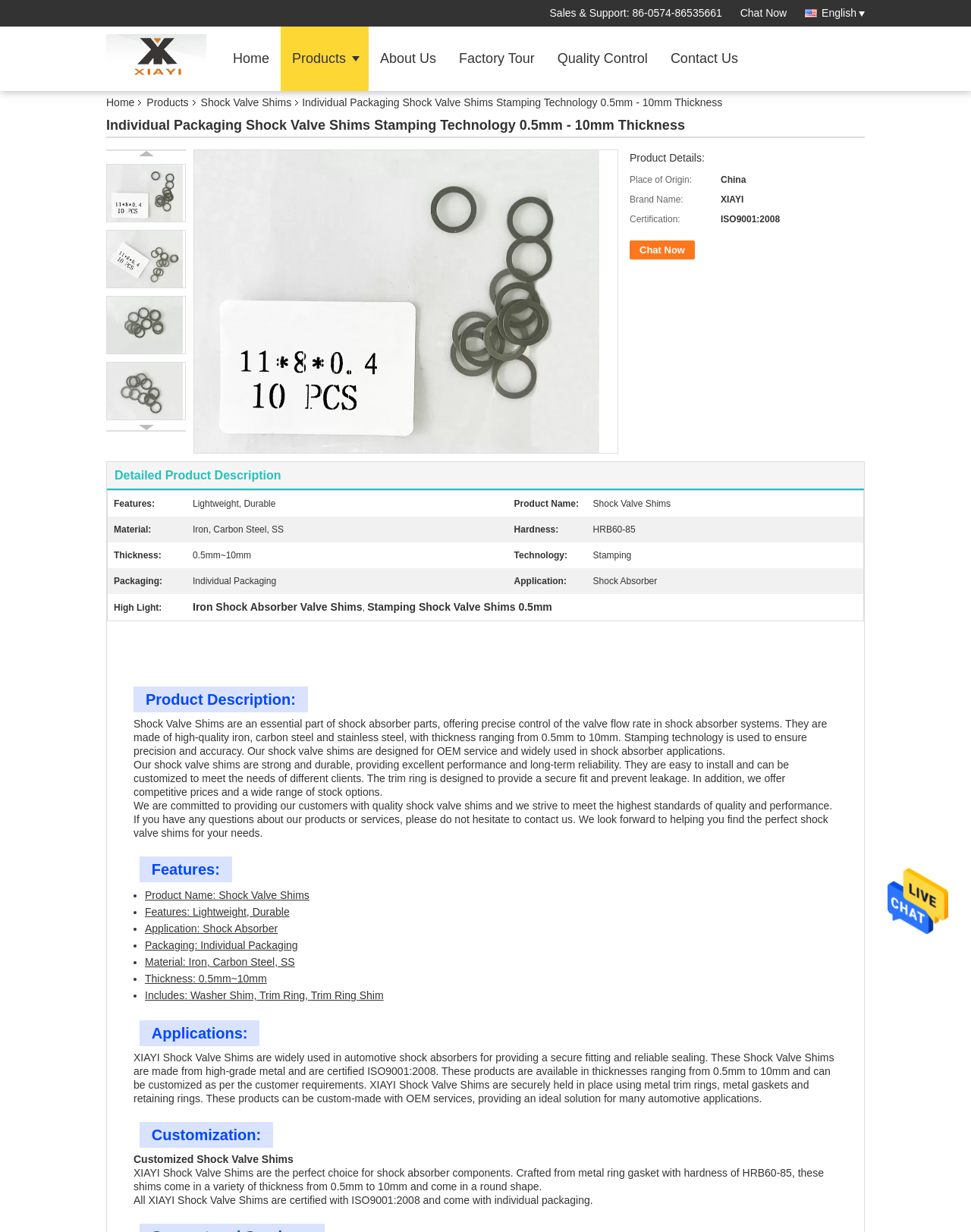Identify the bounding box coordinates of the part that should be clicked to carry out this instruction: "Contact Us".

[0.679, 0.022, 0.772, 0.074]